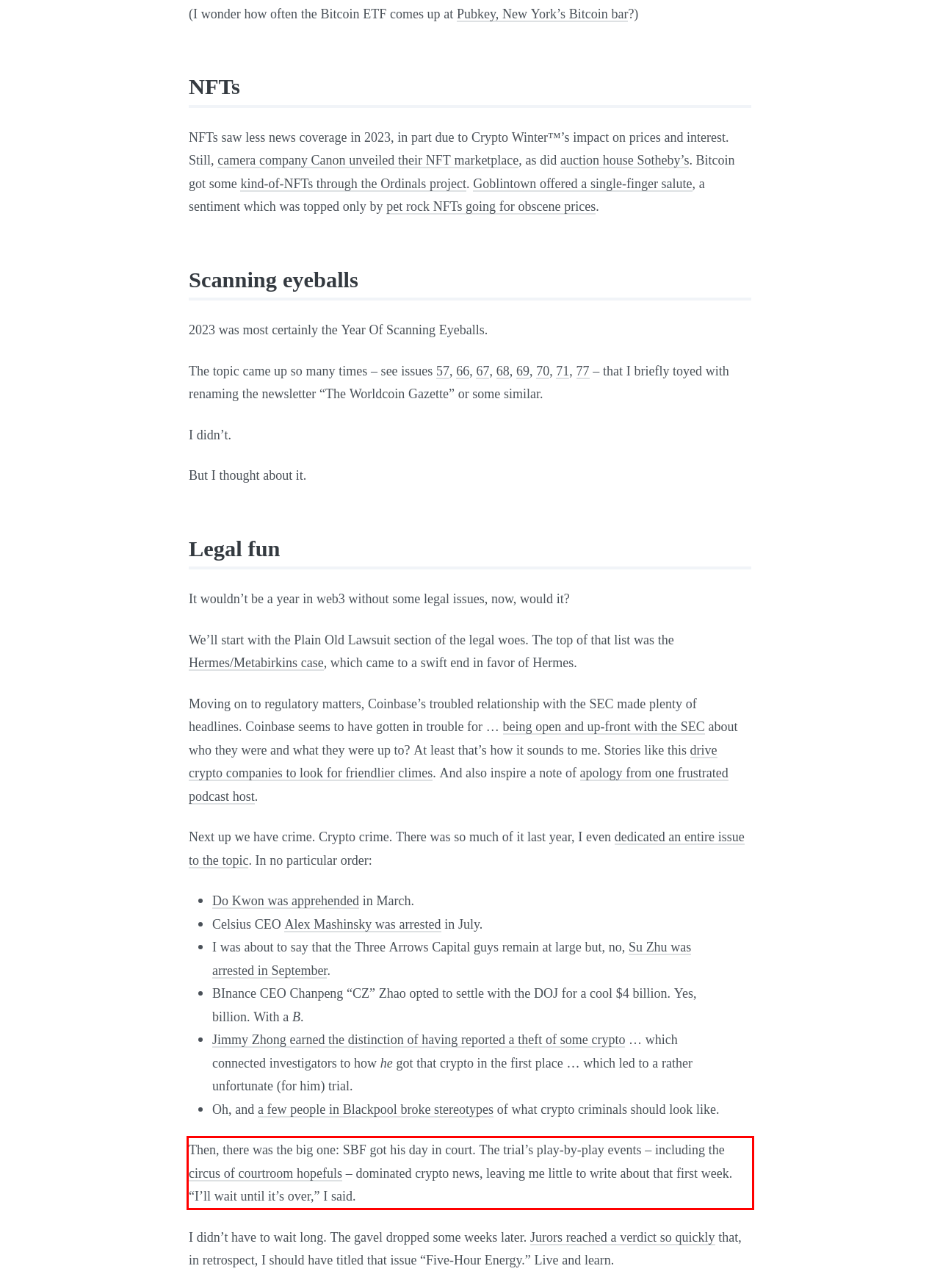Please extract the text content within the red bounding box on the webpage screenshot using OCR.

Then, there was the big one: SBF got his day in court. The trial’s play-by-play events – including the circus of courtroom hopefuls – dominated crypto news, leaving me little to write about that first week. “I’ll wait until it’s over,” I said.